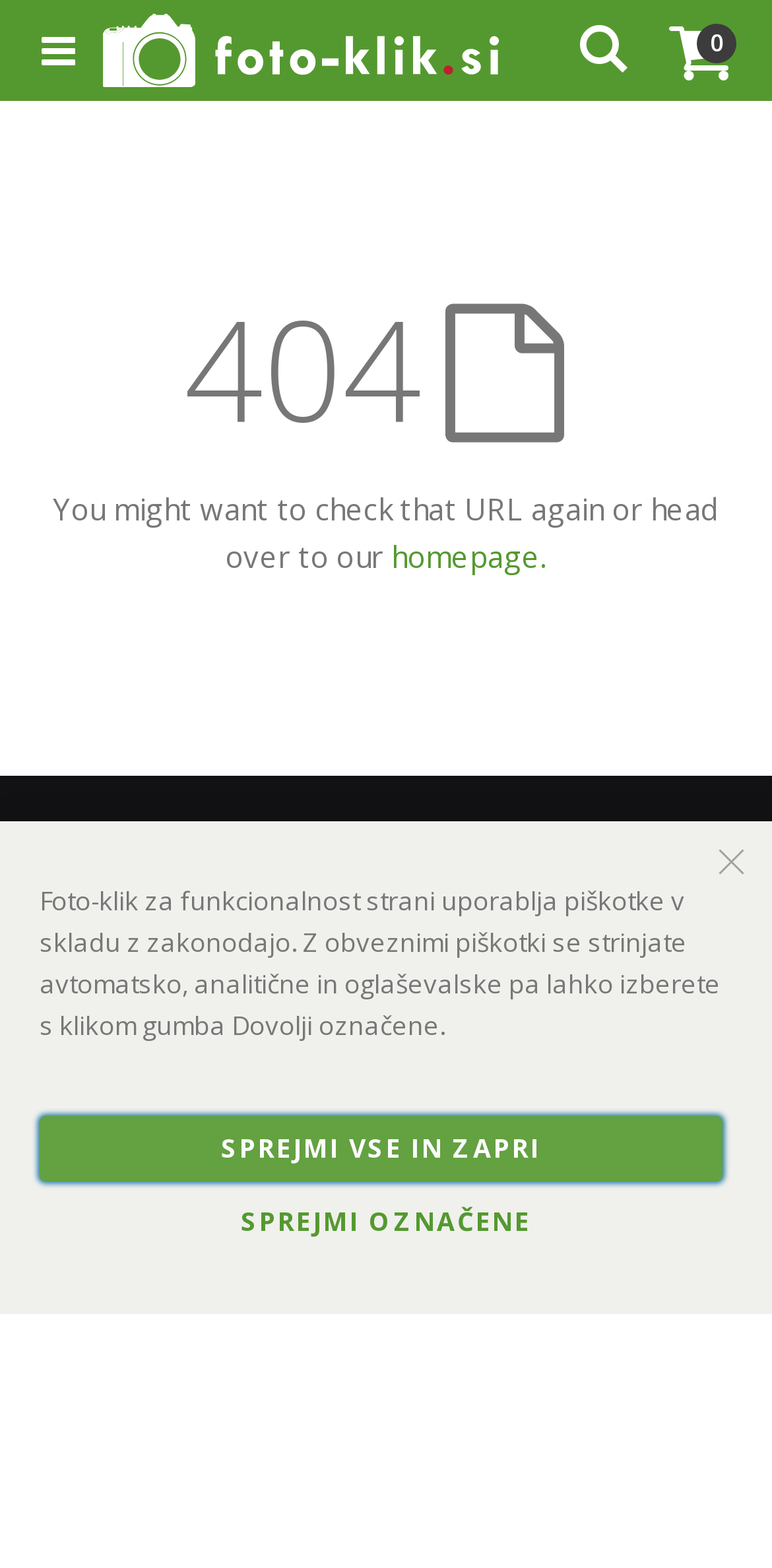Using the provided element description "About us", determine the bounding box coordinates of the UI element.

[0.091, 0.634, 0.231, 0.657]